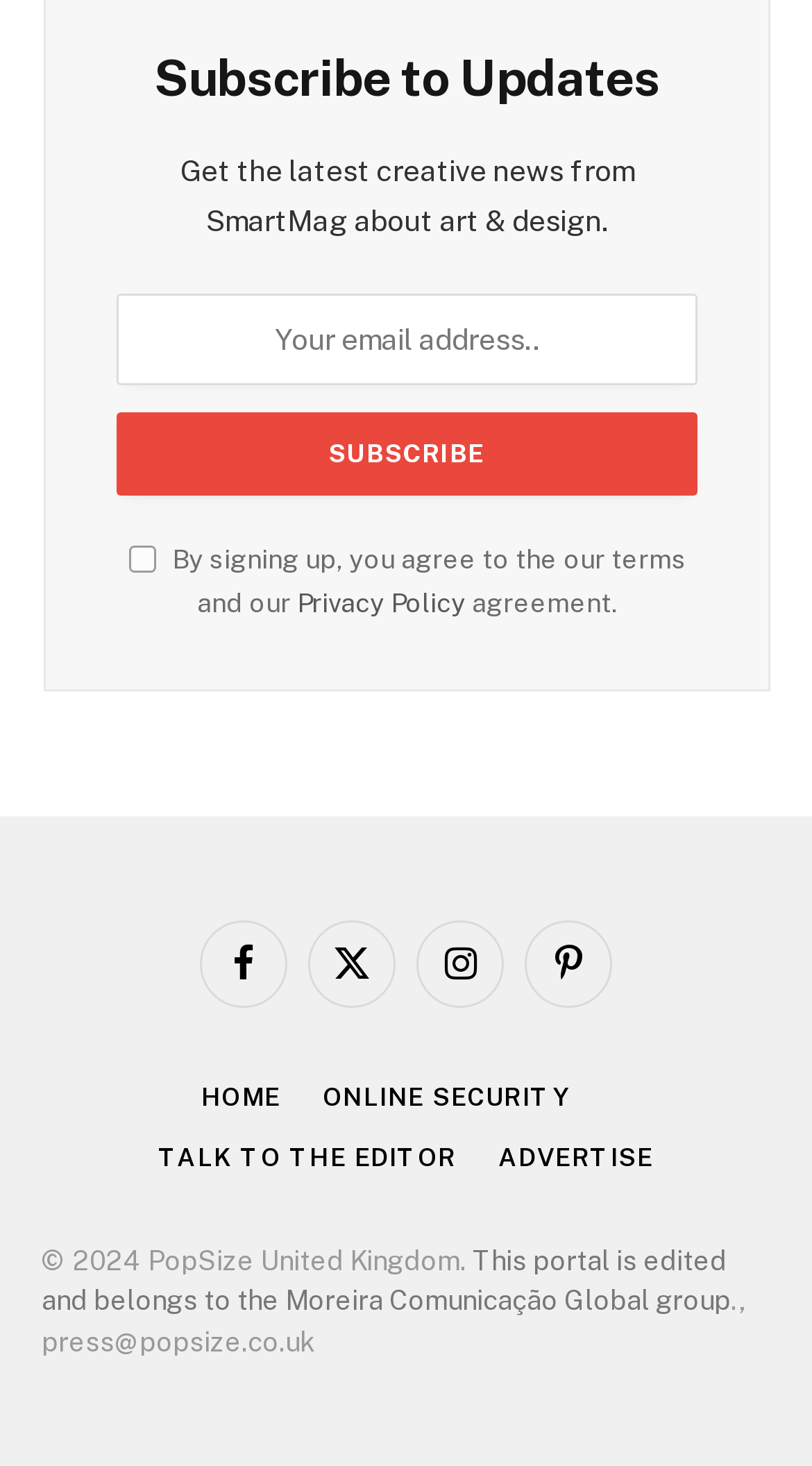Give a one-word or short-phrase answer to the following question: 
What social media platforms are linked?

Facebook, Twitter, Instagram, Pinterest